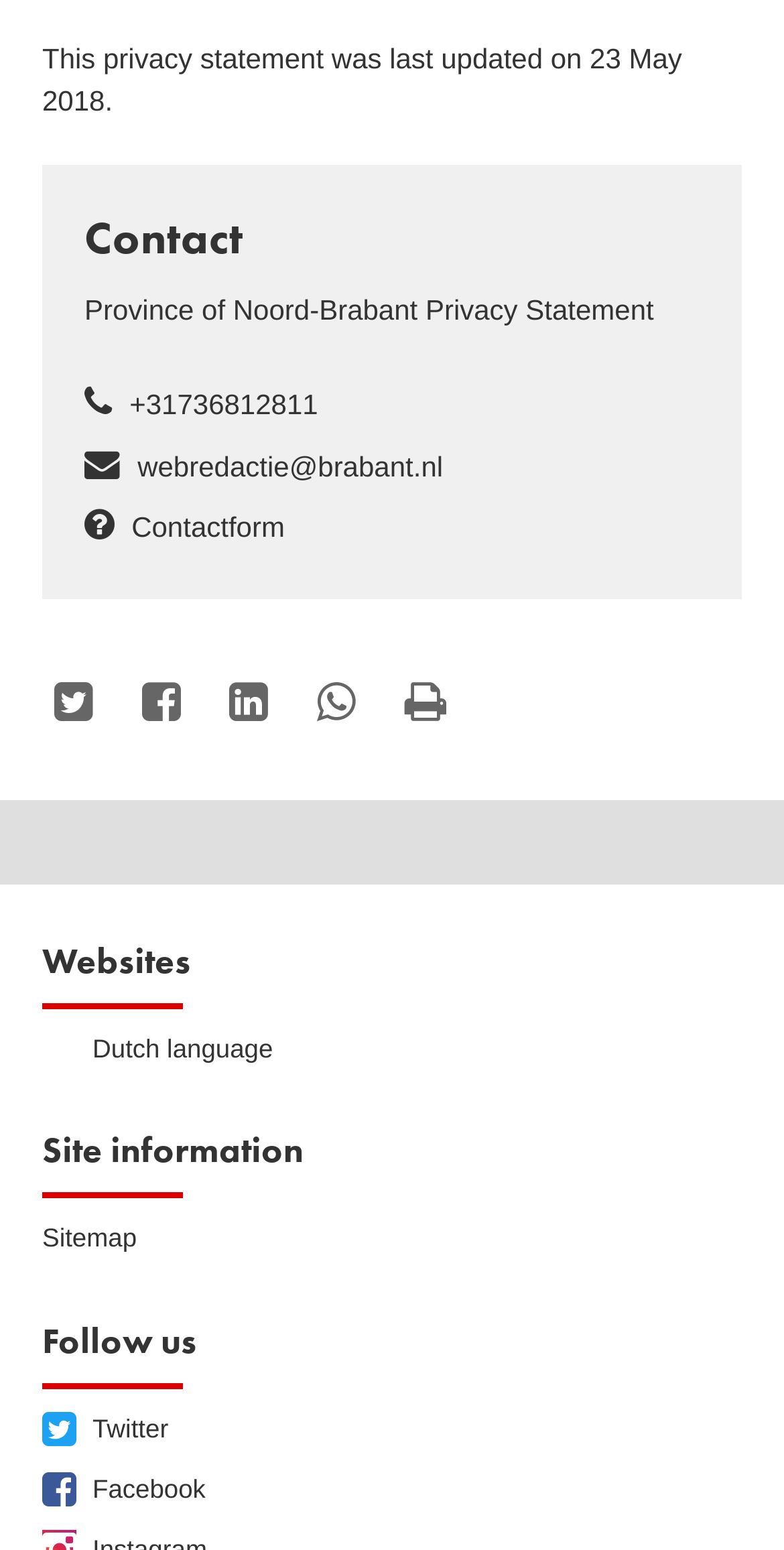Pinpoint the bounding box coordinates of the clickable area needed to execute the instruction: "Follow us on Twitter". The coordinates should be specified as four float numbers between 0 and 1, i.e., [left, top, right, bottom].

[0.054, 0.432, 0.133, 0.475]